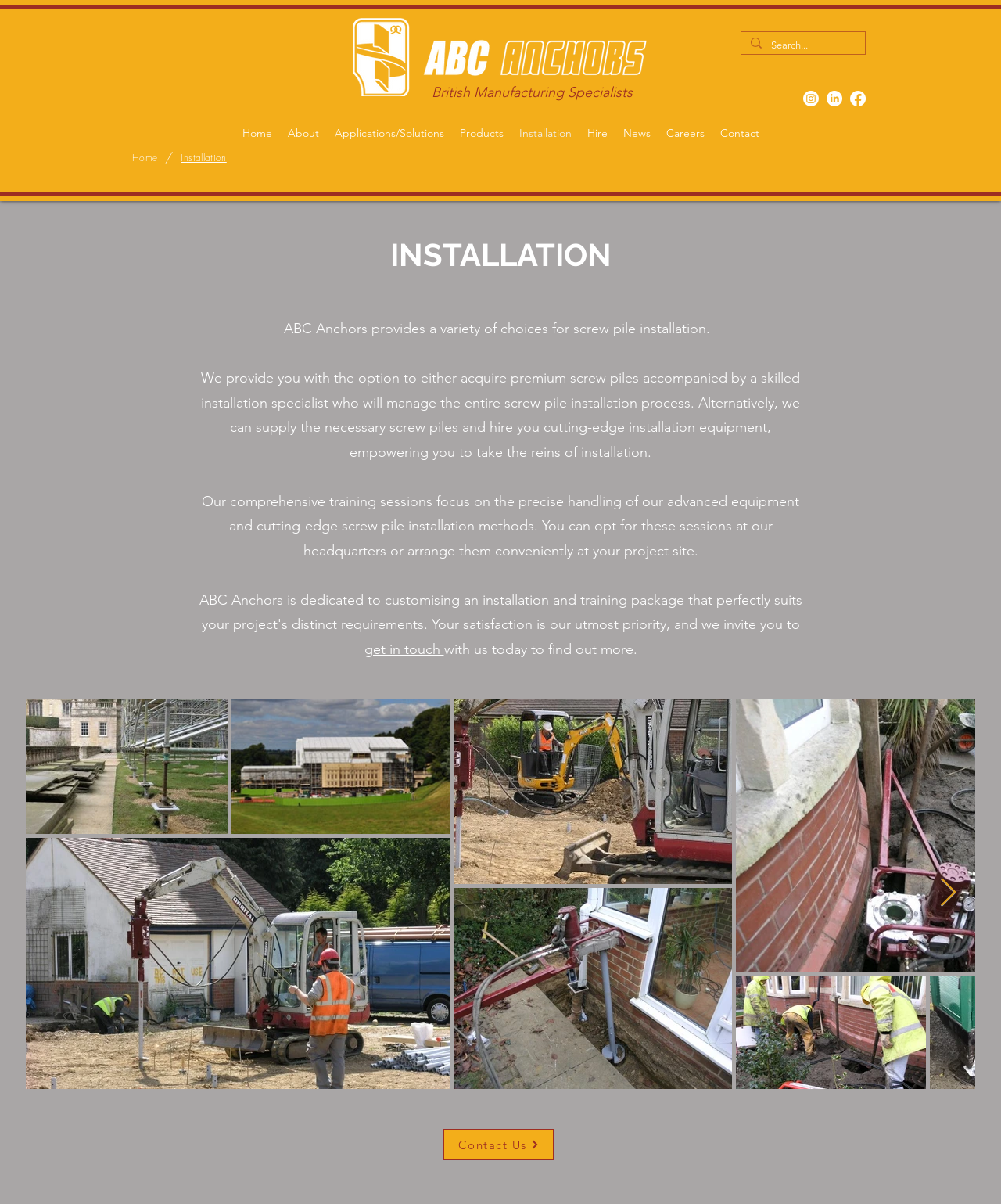Can you identify the bounding box coordinates of the clickable region needed to carry out this instruction: 'Get in touch with us'? The coordinates should be four float numbers within the range of 0 to 1, stated as [left, top, right, bottom].

[0.364, 0.532, 0.443, 0.546]